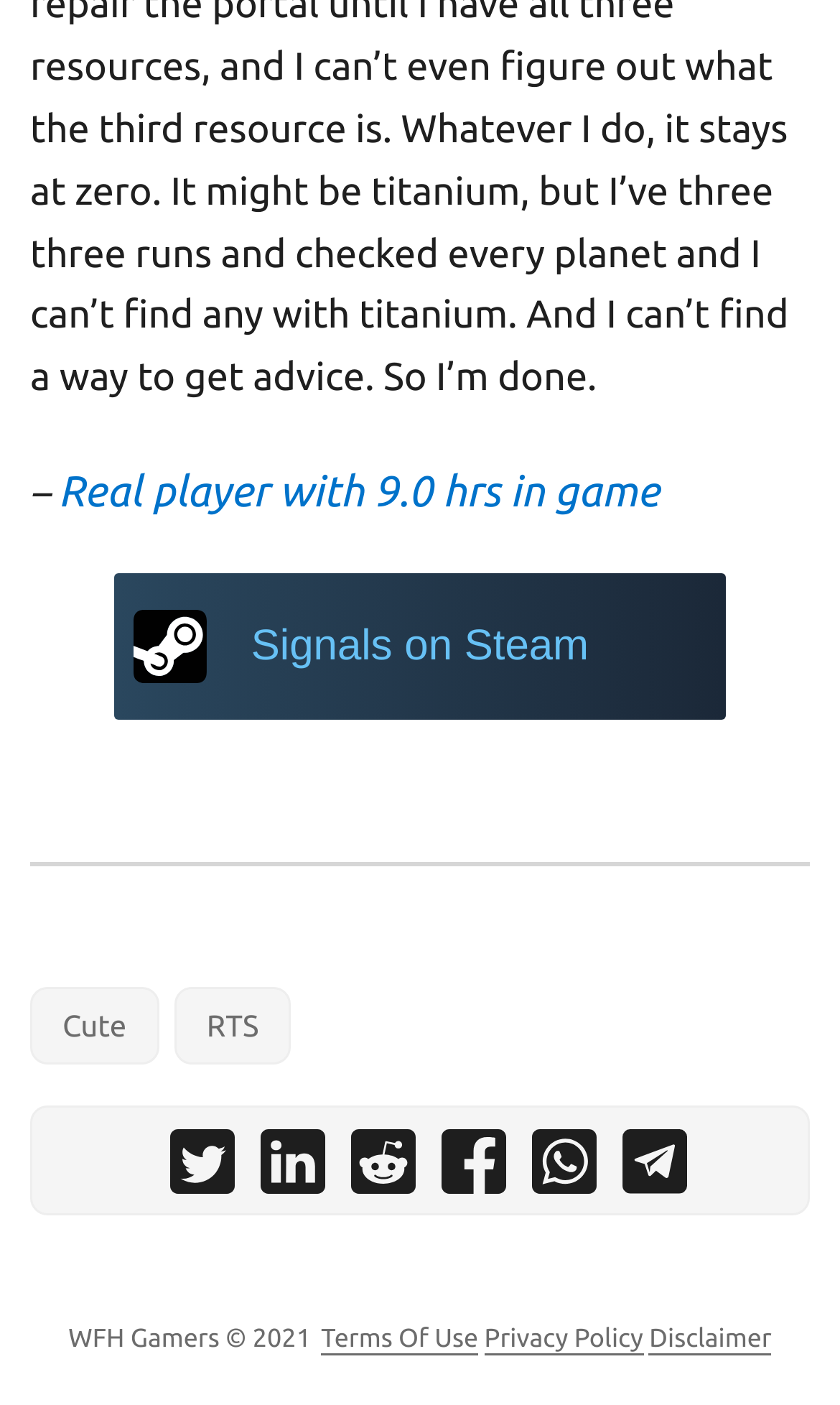Determine the bounding box coordinates for the clickable element to execute this instruction: "View Terms Of Use". Provide the coordinates as four float numbers between 0 and 1, i.e., [left, top, right, bottom].

[0.382, 0.943, 0.569, 0.964]